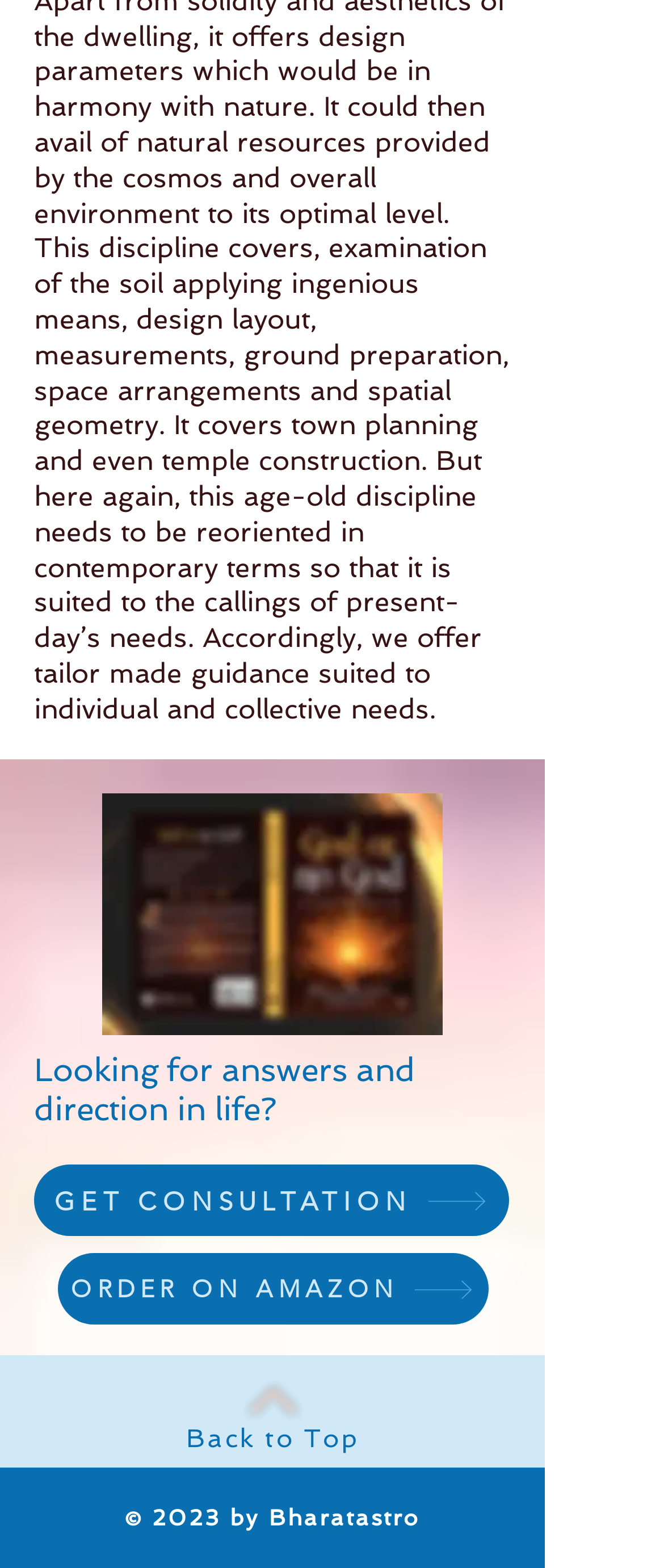Please provide a brief answer to the following inquiry using a single word or phrase:
What is the woman in the image looking for?

answers and direction in life